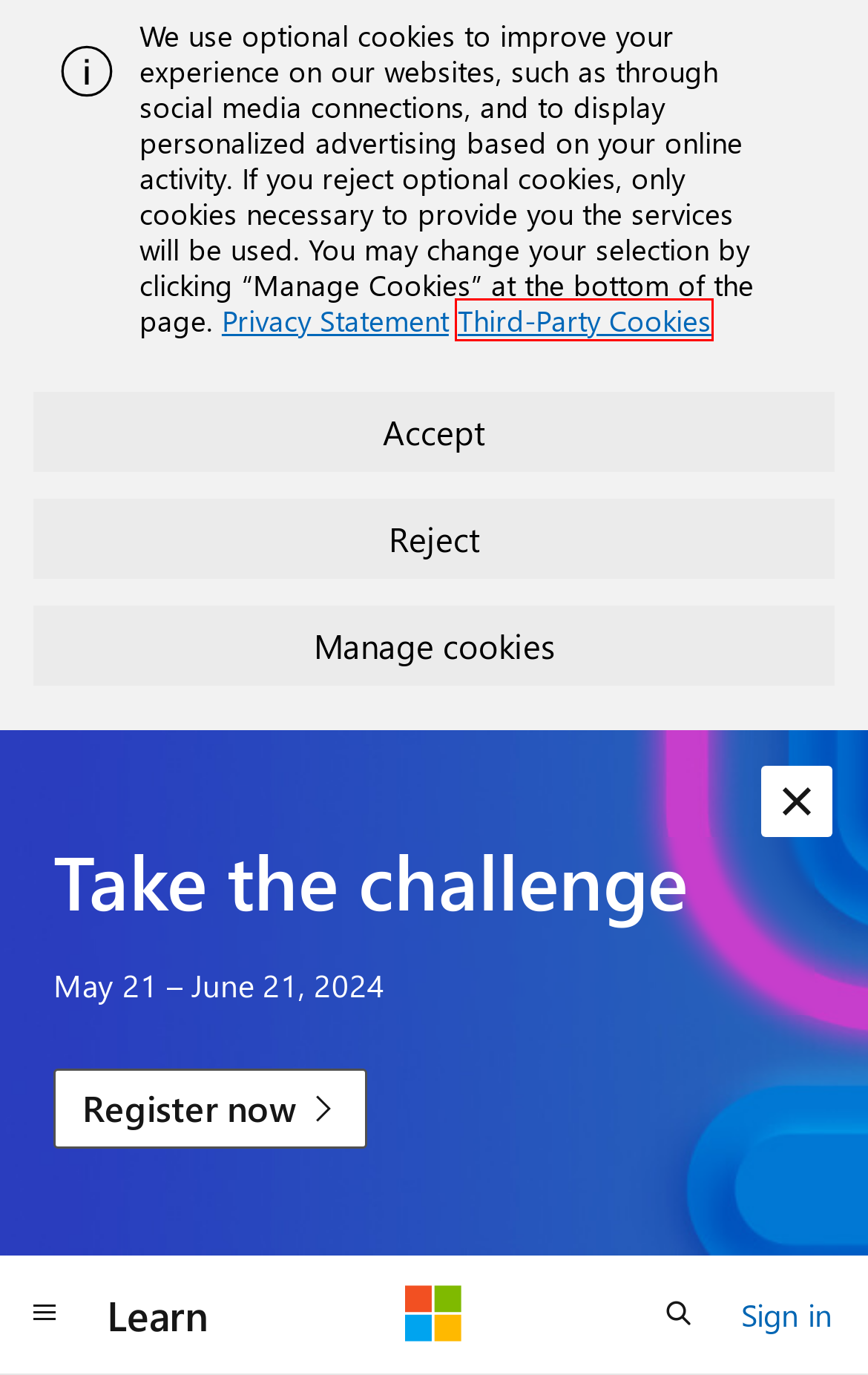You are given a screenshot depicting a webpage with a red bounding box around a UI element. Select the description that best corresponds to the new webpage after clicking the selected element. Here are the choices:
A. Questions - Microsoft Q&A
B. Change your Microsoft Q&A preferences | Microsoft Learn
C. Trademark and Brand Guidelines | Microsoft Legal
D. Microsoft Privacy Statement – Microsoft privacy
E. Third party cookie inventory - Microsoft Support
F. Terms of Use | Microsoft Learn
G. Your request has been blocked. This could be
                        due to several reasons.
H. Registration | Microsoft Learn Challenge: Build Edition

E